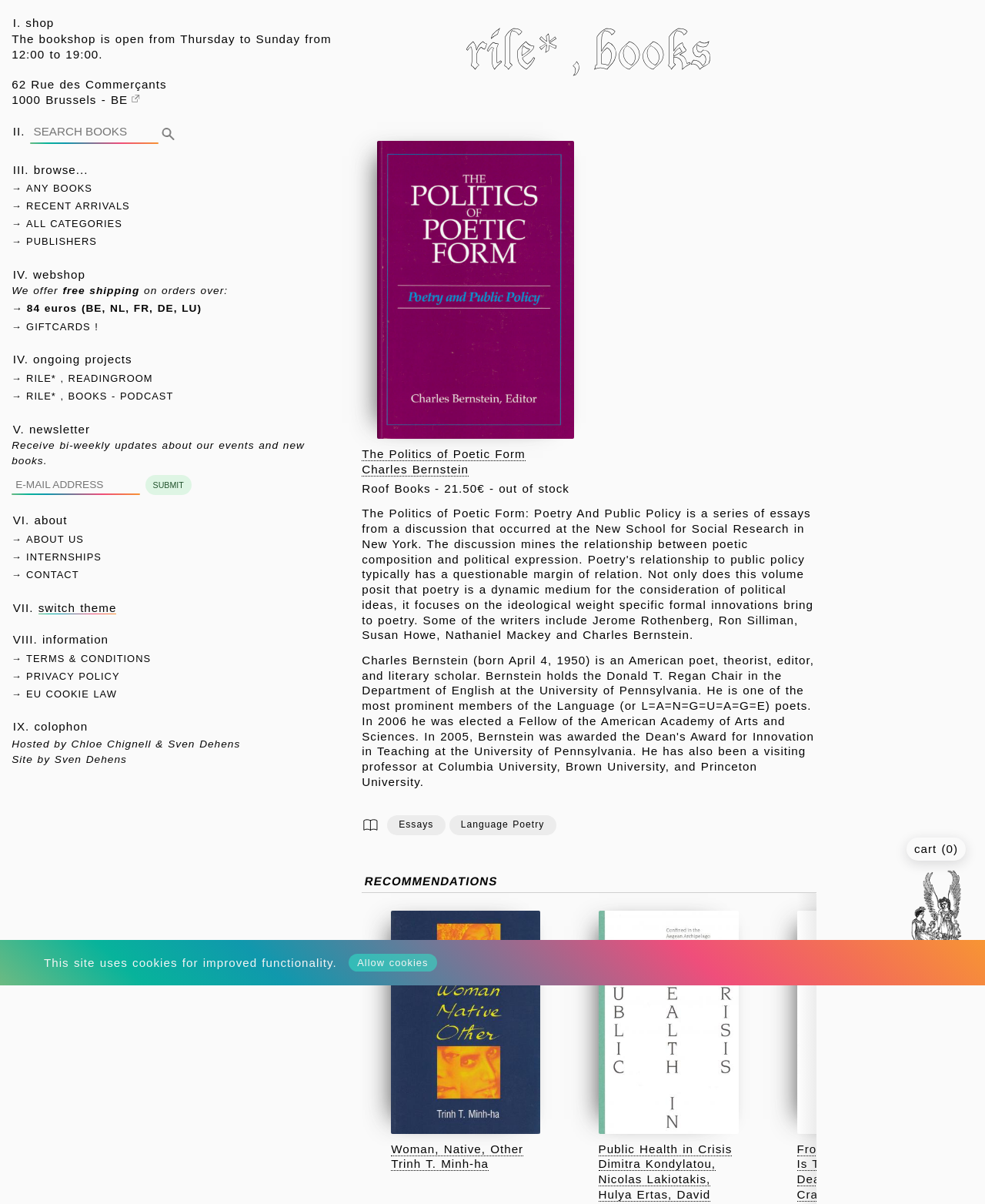Determine the bounding box coordinates of the region to click in order to accomplish the following instruction: "Search for books". Provide the coordinates as four float numbers between 0 and 1, specifically [left, top, right, bottom].

[0.03, 0.102, 0.161, 0.117]